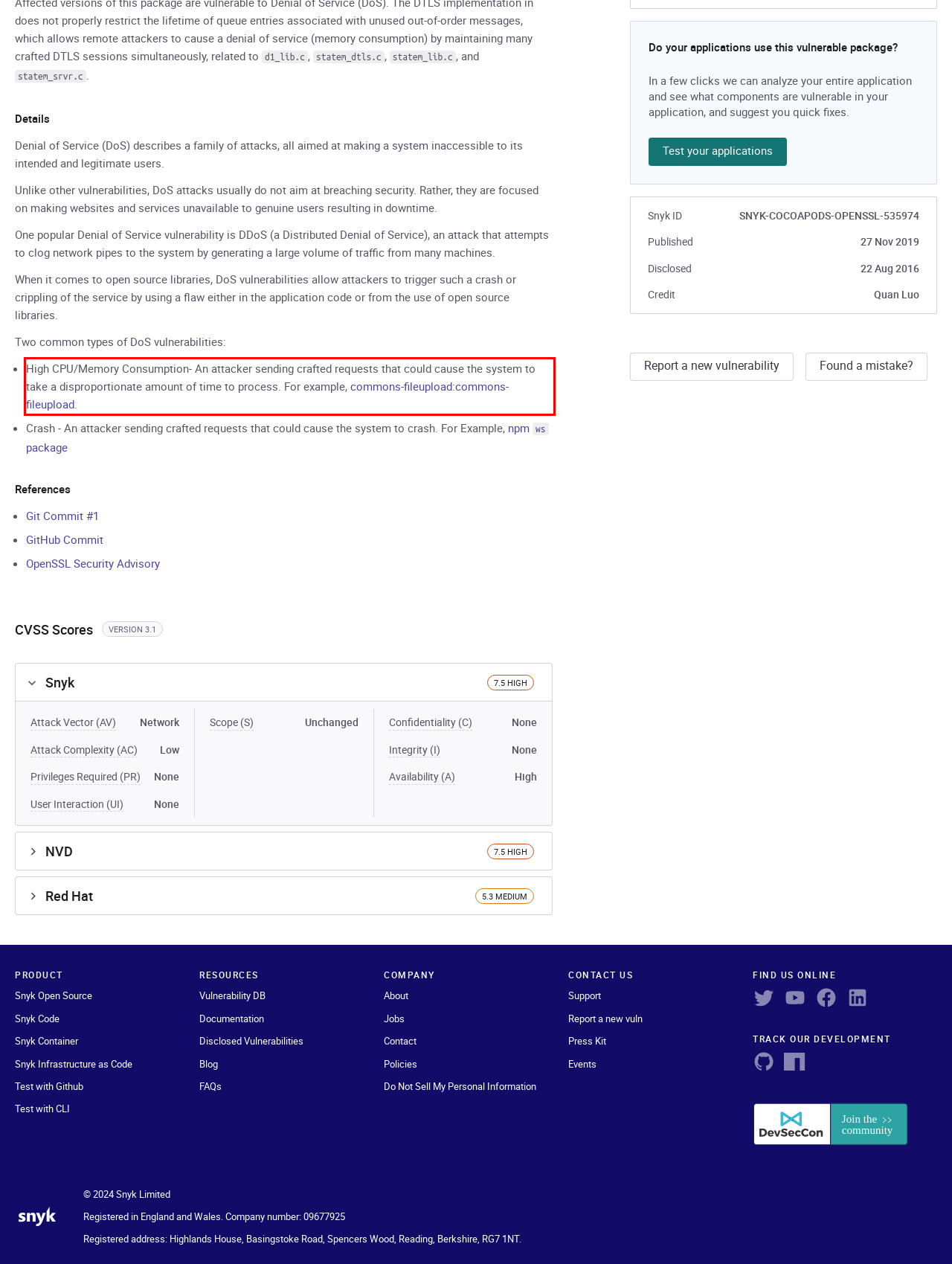You are given a webpage screenshot with a red bounding box around a UI element. Extract and generate the text inside this red bounding box.

High CPU/Memory Consumption- An attacker sending crafted requests that could cause the system to take a disproportionate amount of time to process. For example, commons-fileupload:commons-fileupload.